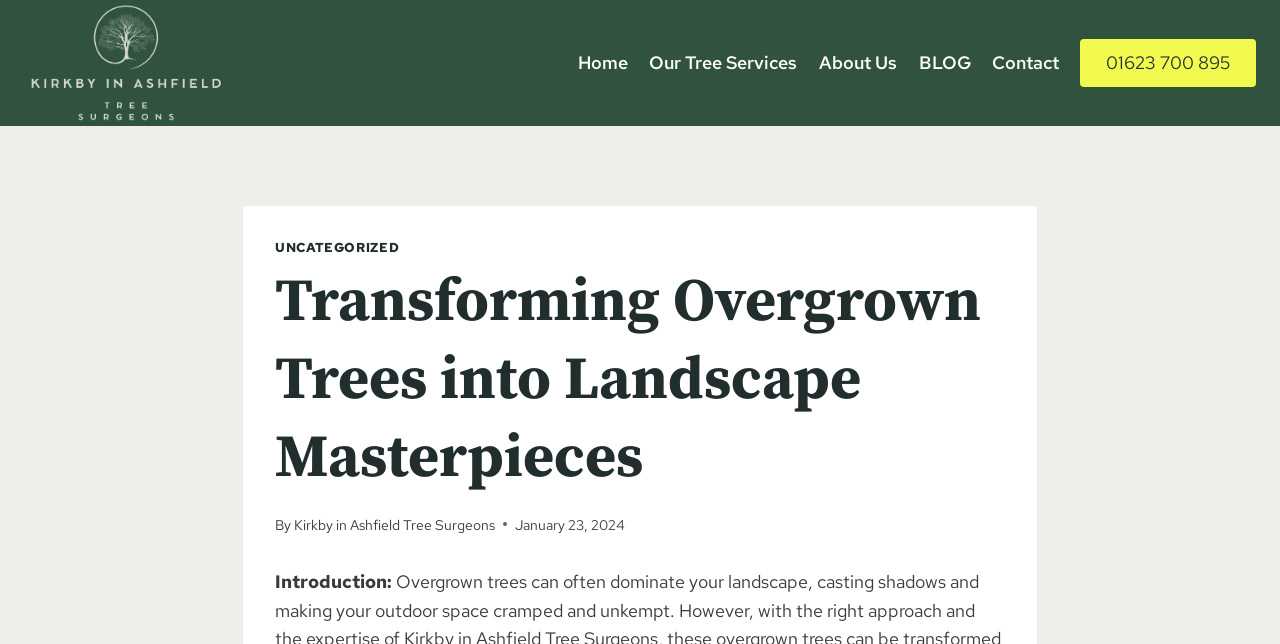Respond with a single word or short phrase to the following question: 
What is the topic of the article introduction?

Overgrown trees